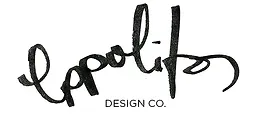Please provide a short answer using a single word or phrase for the question:
What kind of vibe does the logo's overall aesthetic communicate?

modern, creative